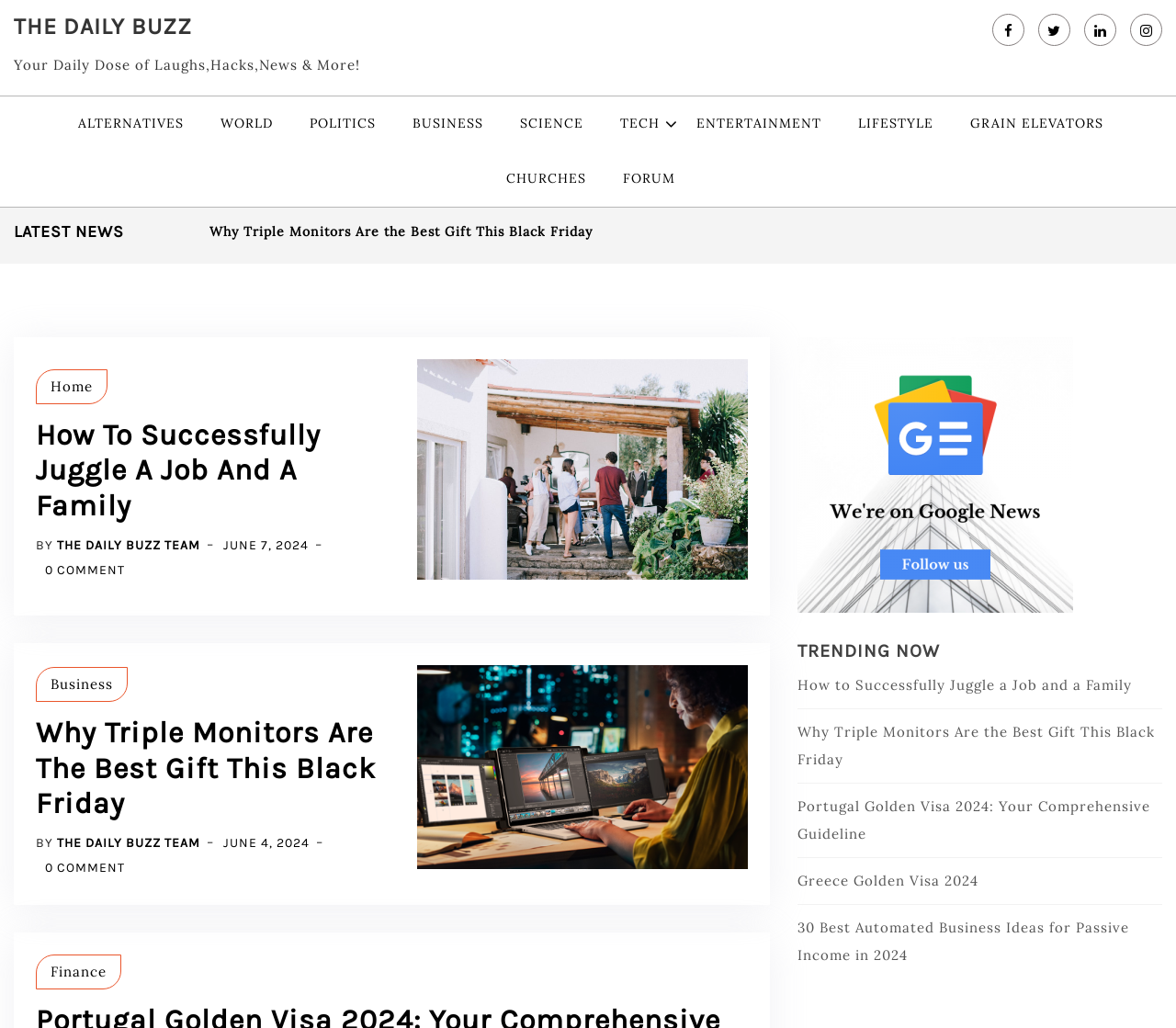Determine the bounding box coordinates for the region that must be clicked to execute the following instruction: "Visit the 'FORUM'".

[0.518, 0.147, 0.586, 0.201]